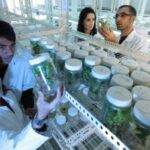Examine the image and give a thorough answer to the following question:
What is the ultimate goal of the research initiative?

The ultimate goal of the research initiative is to discover new antibiotic solutions, particularly by leveraging advancements in artificial intelligence to expedite drug development processes, in order to combat superbugs that pose significant threats to global health.